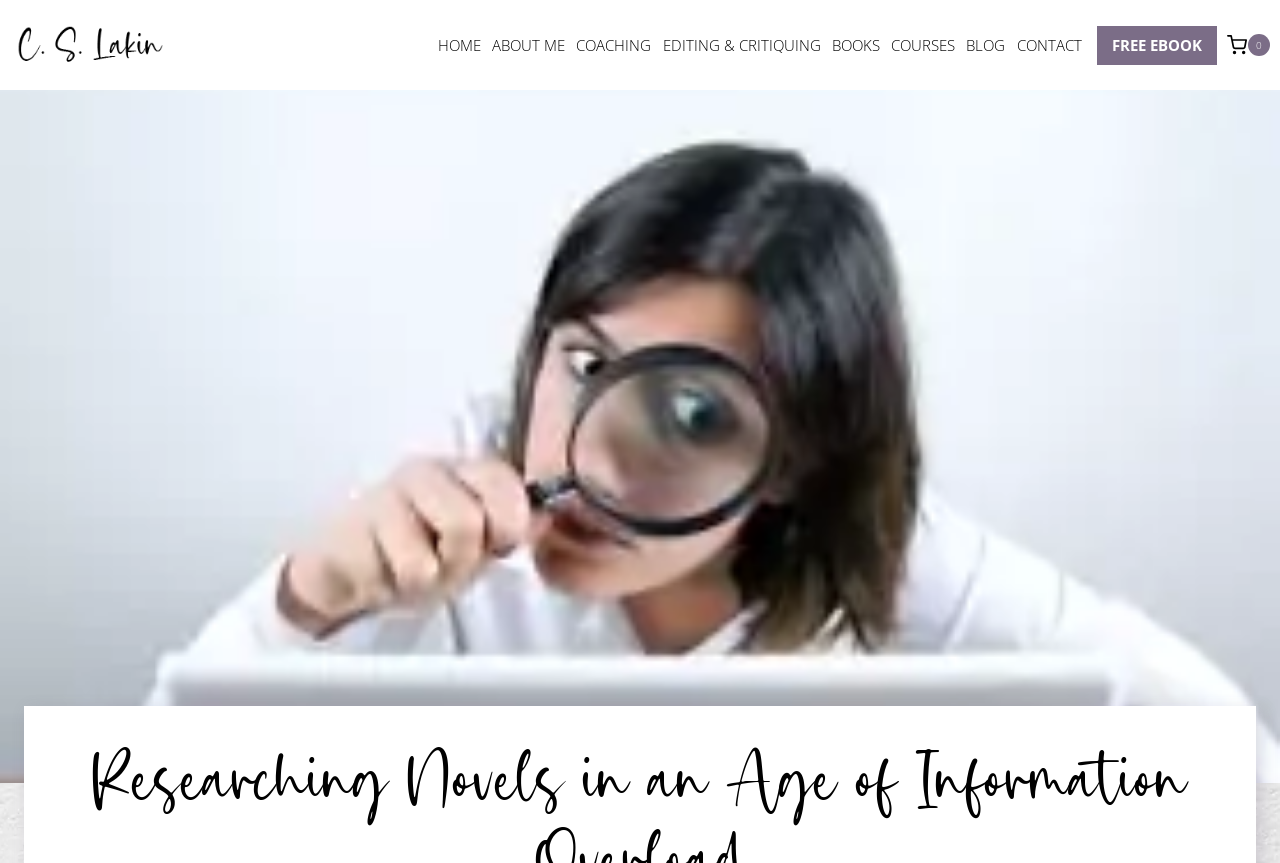Kindly determine the bounding box coordinates for the clickable area to achieve the given instruction: "go to home page".

[0.338, 0.035, 0.38, 0.07]